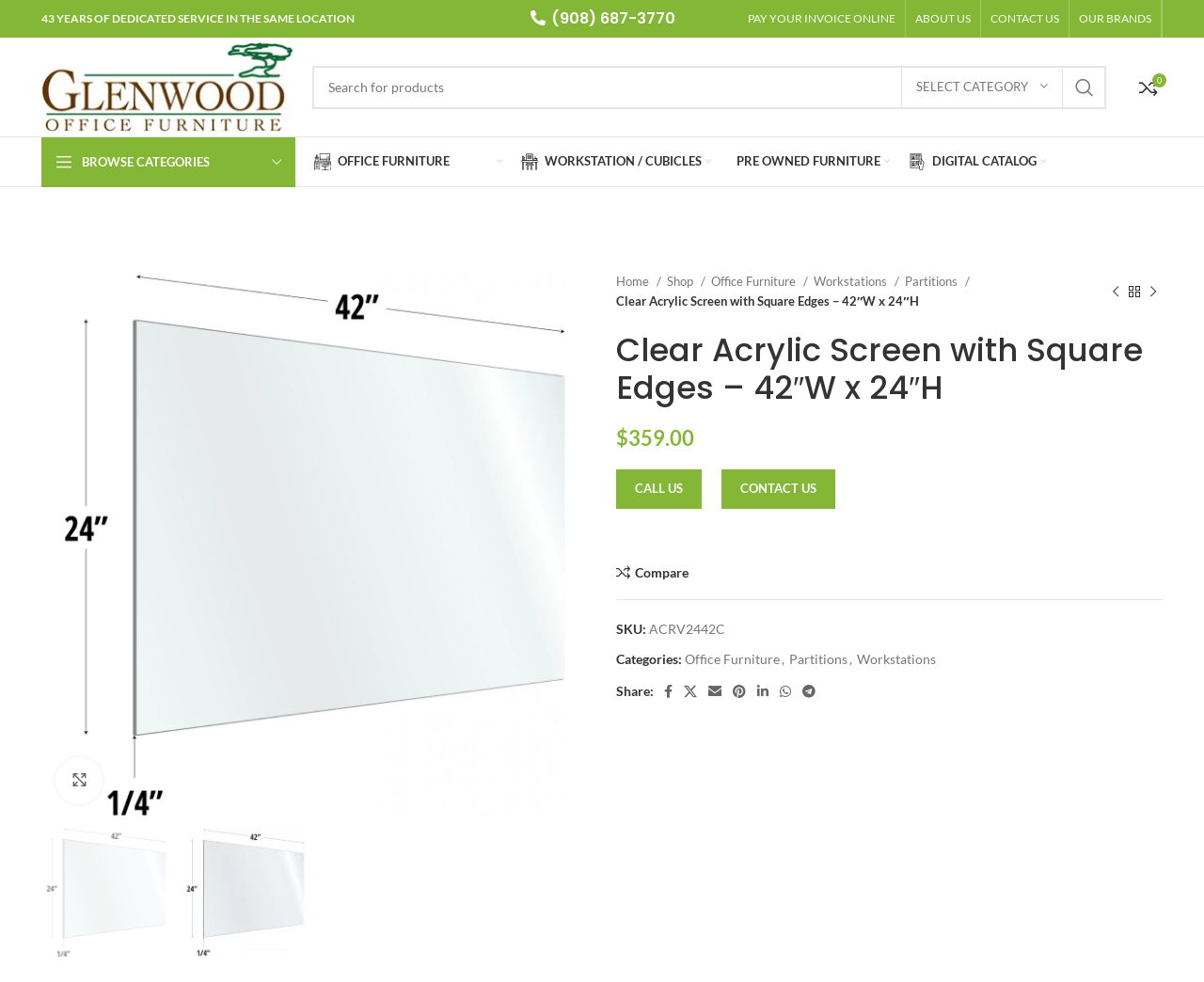How many social media links are there to share the product?
Please provide a comprehensive answer based on the visual information in the image.

I found the social media links by looking at the links with icons of different social media platforms, such as Facebook, X, Email, Pinterest, Linkedin, WhatsApp, and Telegram, and counted a total of 7 links.